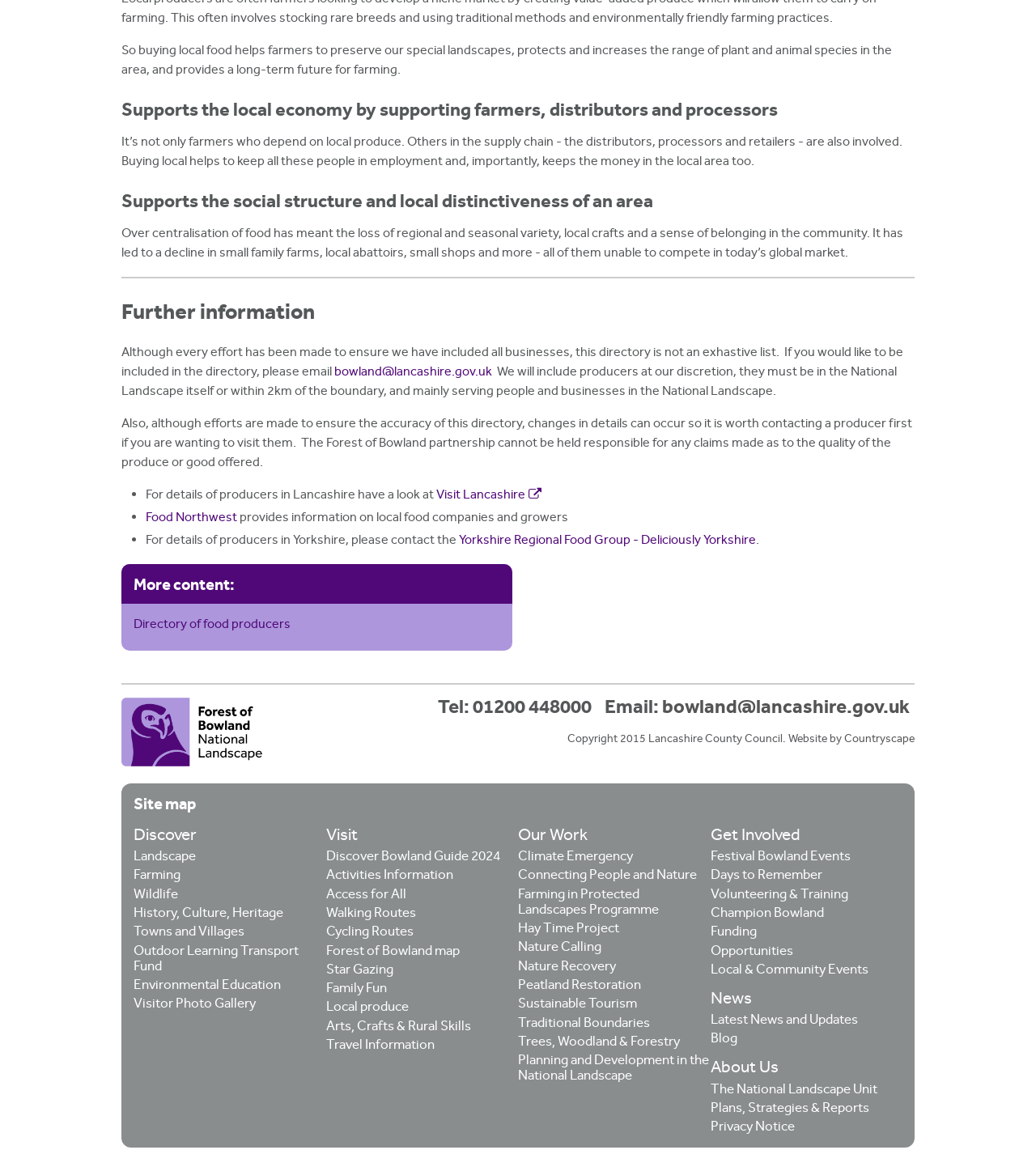Select the bounding box coordinates of the element I need to click to carry out the following instruction: "Learn about 'Food Northwest'".

[0.141, 0.436, 0.229, 0.452]